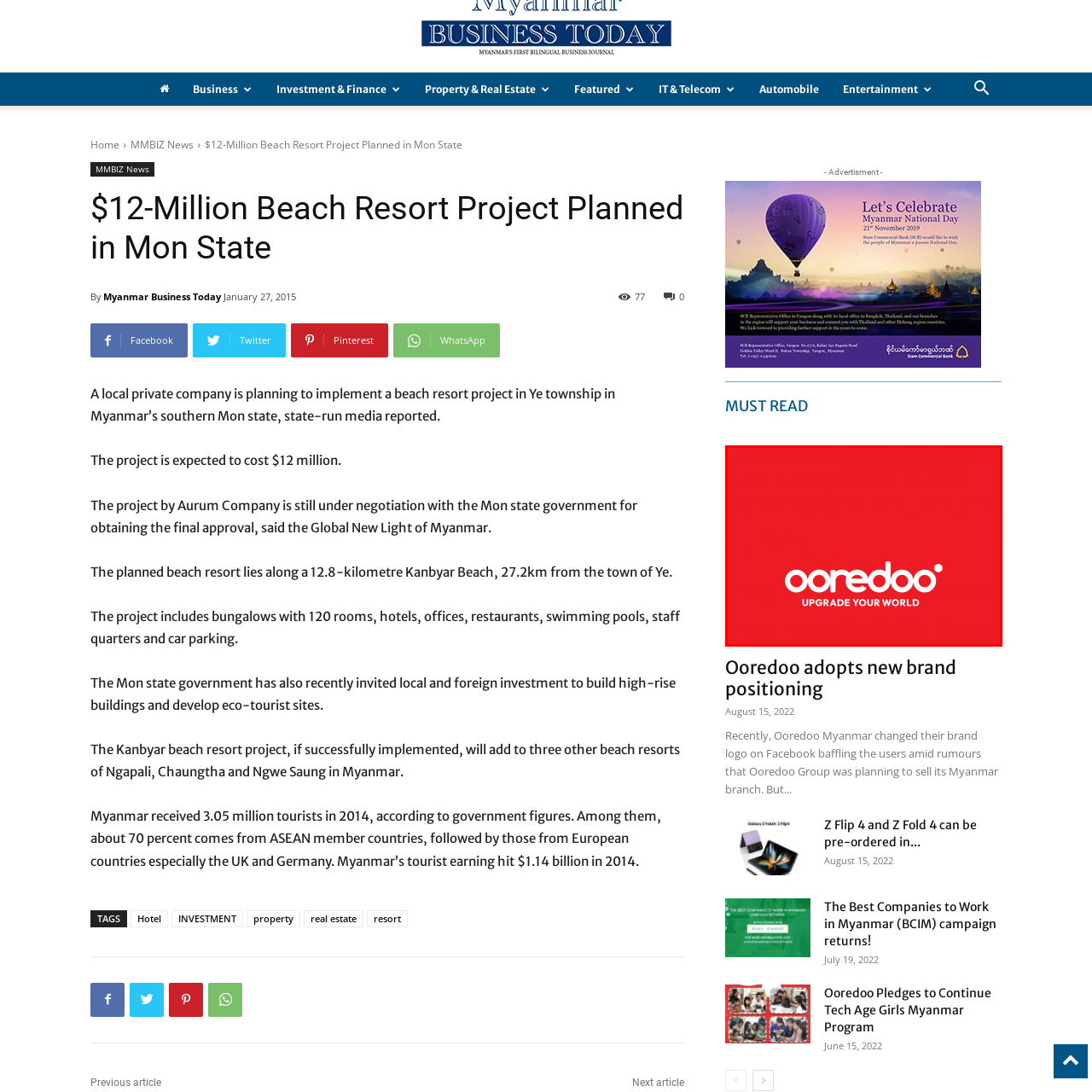Describe in detail what is depicted in the image enclosed by the red lines.

The image features the branding for Ooredoo, a telecommunications company, prominently displayed against a vibrant red background. The logo, featuring the word "ooredoo" in bold, white lowercase letters, is designed with a playful and modern aesthetic. Below the logo, the tagline "UPGRADE YOUR WORLD" is presented in uppercase, reinforcing the company's commitment to enhancing user experiences through advanced technology and services. This visual identity encapsulates Ooredoo's dynamic brand personality and its mission to connect and empower users across Myanmar and beyond.